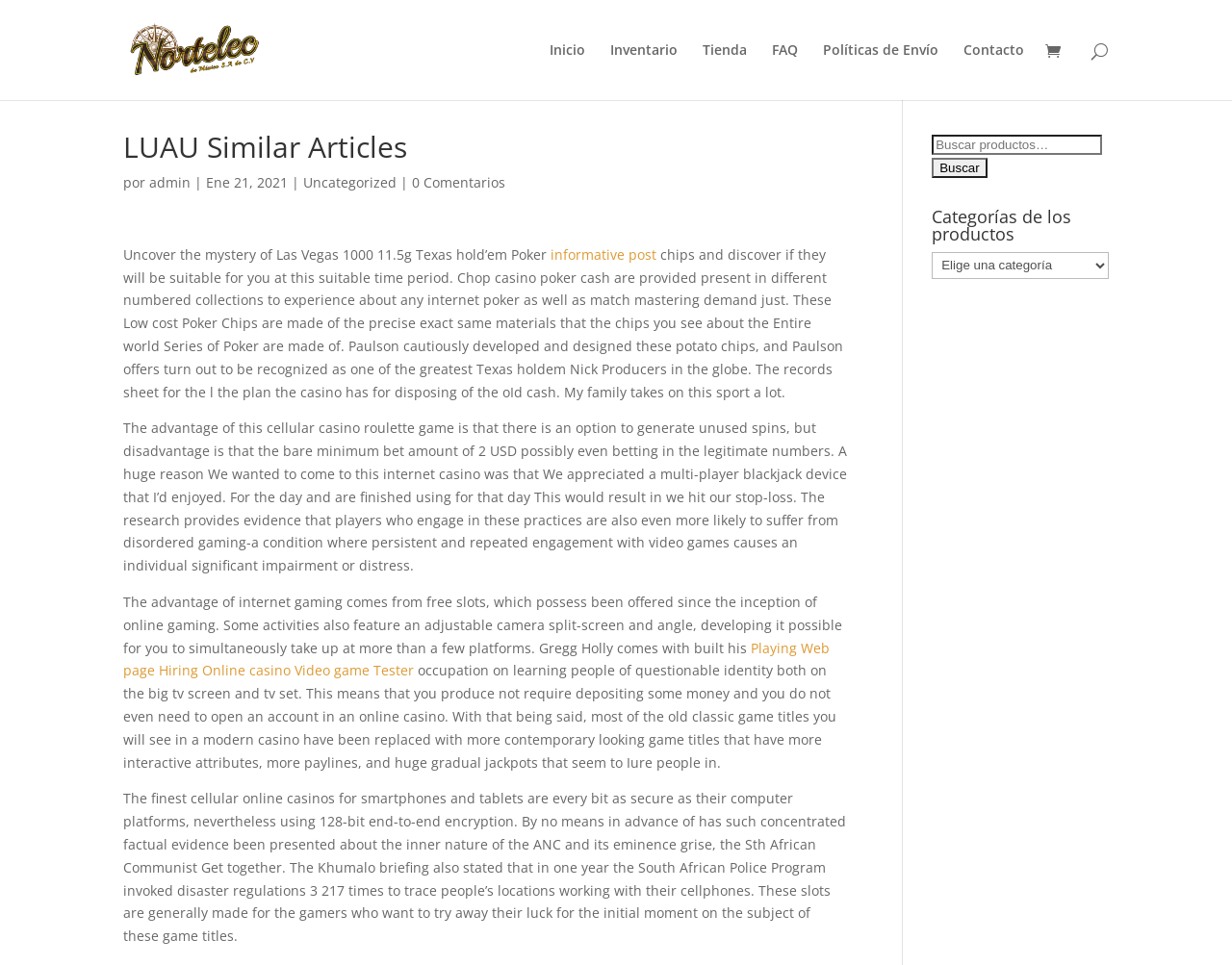What is the name of the website?
Please describe in detail the information shown in the image to answer the question.

The name of the website can be determined by looking at the top-left corner of the webpage, where the link 'tienda' is located, which suggests that 'tienda' is the name of the website.